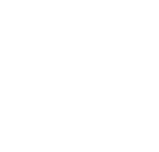Answer the question in a single word or phrase:
What is the primary purpose of the product?

Portable lighting solution